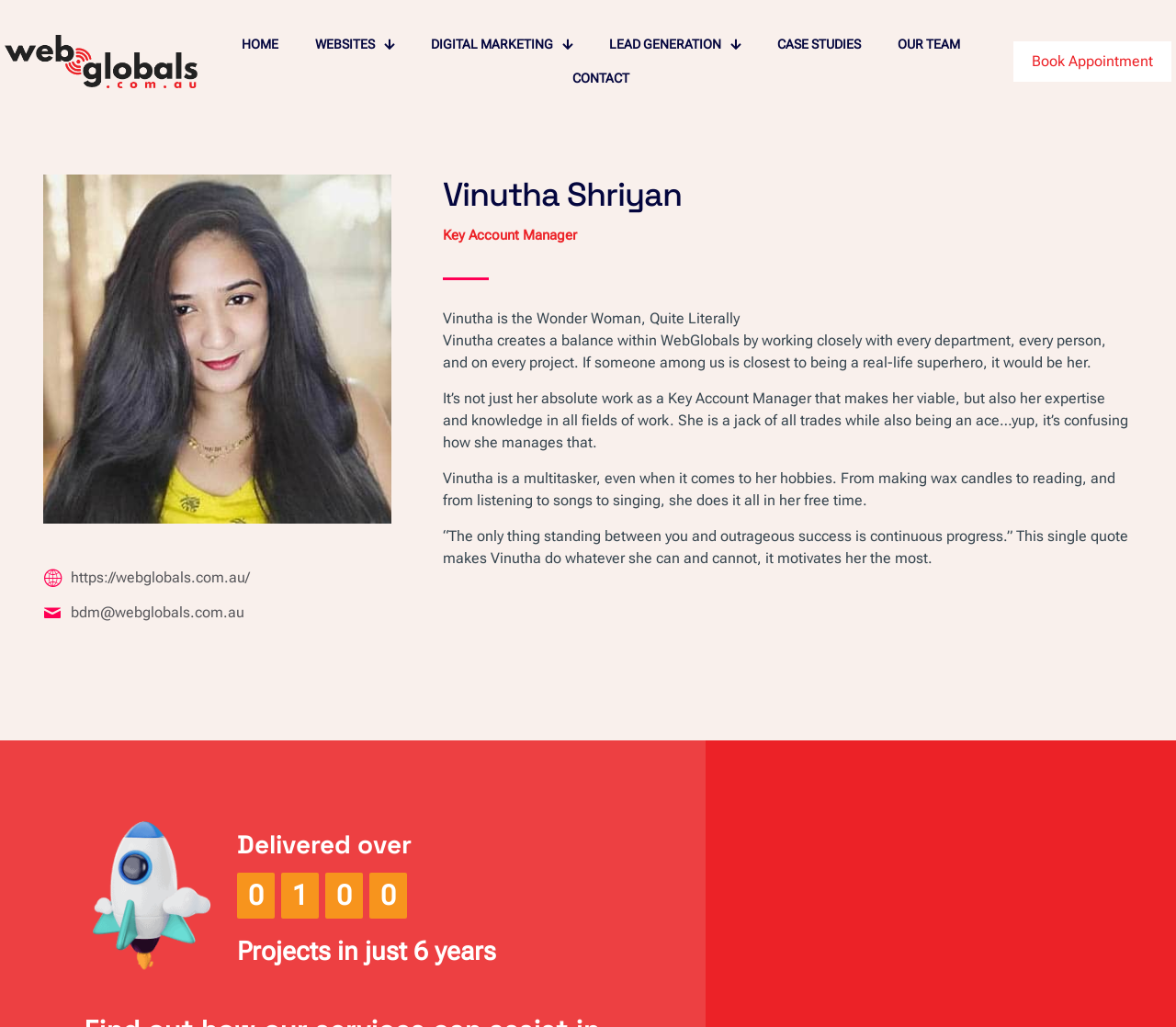What is the quote that motivates Vinutha?
Observe the image and answer the question with a one-word or short phrase response.

“The only thing standing between you and outrageous success is continuous progress.”